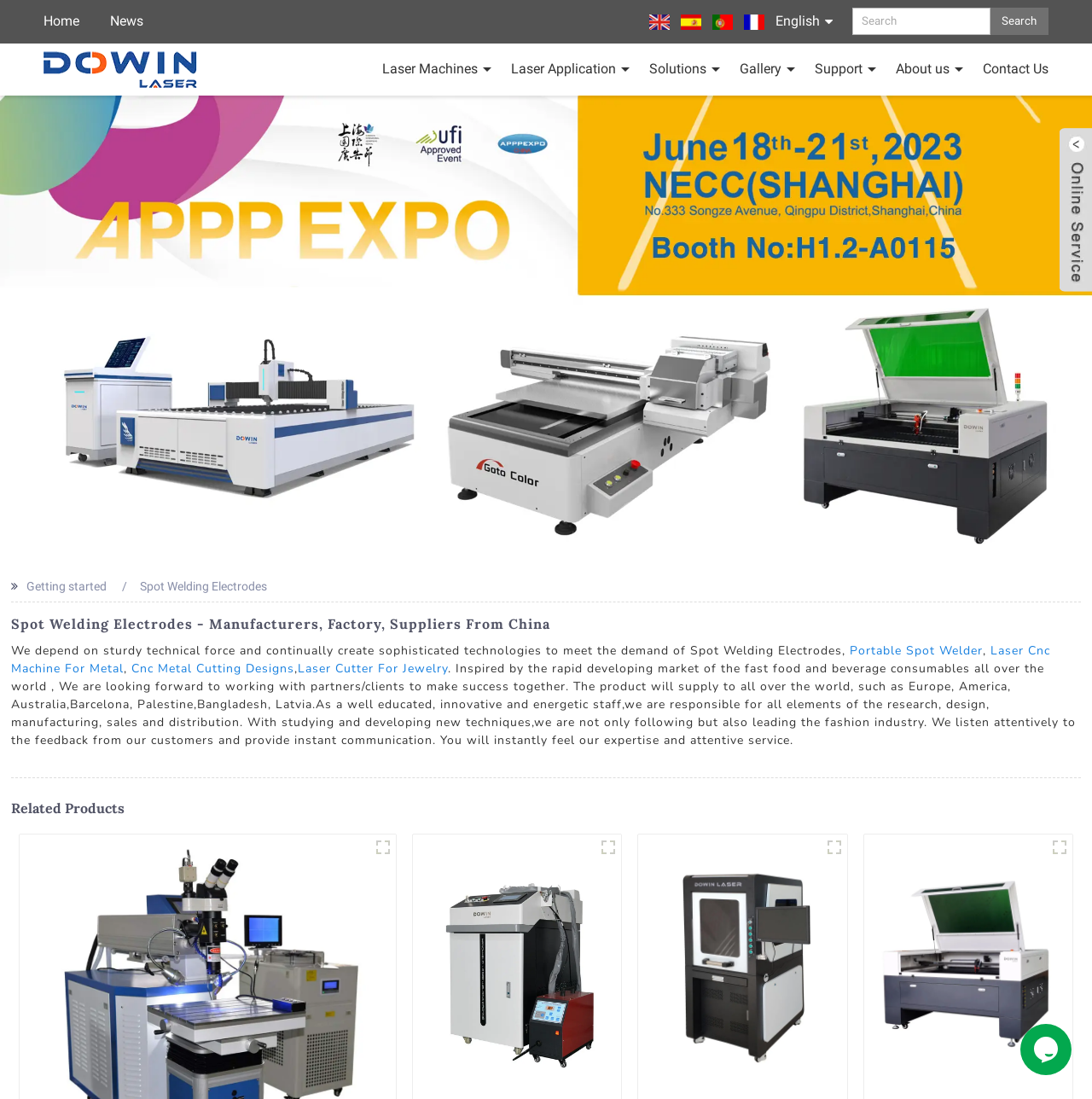Provide a thorough description of the webpage's content and layout.

This webpage is about Spot Welding Electrodes manufacturers, factory, and suppliers from China. At the top, there is a header section with links to "Home", "News", and other pages, as well as a search bar with a "Search" button. Below the header, there is a logo image and a navigation menu with links to "Laser Machines", "Laser Application", "Solutions", "Gallery", "Support", "About us", and "Contact Us".

On the main content area, there is a banner image that spans the full width of the page. Below the banner, there are several sections of text. The first section has a heading "Spot Welding Electrodes - Manufacturers, Factory, Suppliers From China" and describes the company's technical capabilities and products. The second section lists several related products, including "Portable Spot Welder", "Laser Cnc Machine For Metal", and "Cnc Metal Cutting Designs".

Further down the page, there is a section with a heading "Related Products" that lists several products with images, including "200W 400W YAG spot laser mold repairing welding machine", "Handheld fiber laser welding machine", and "Big enclosure safety model fiber laser marking machine". Each product has multiple links and images.

At the bottom right corner of the page, there is a chat widget iframe.